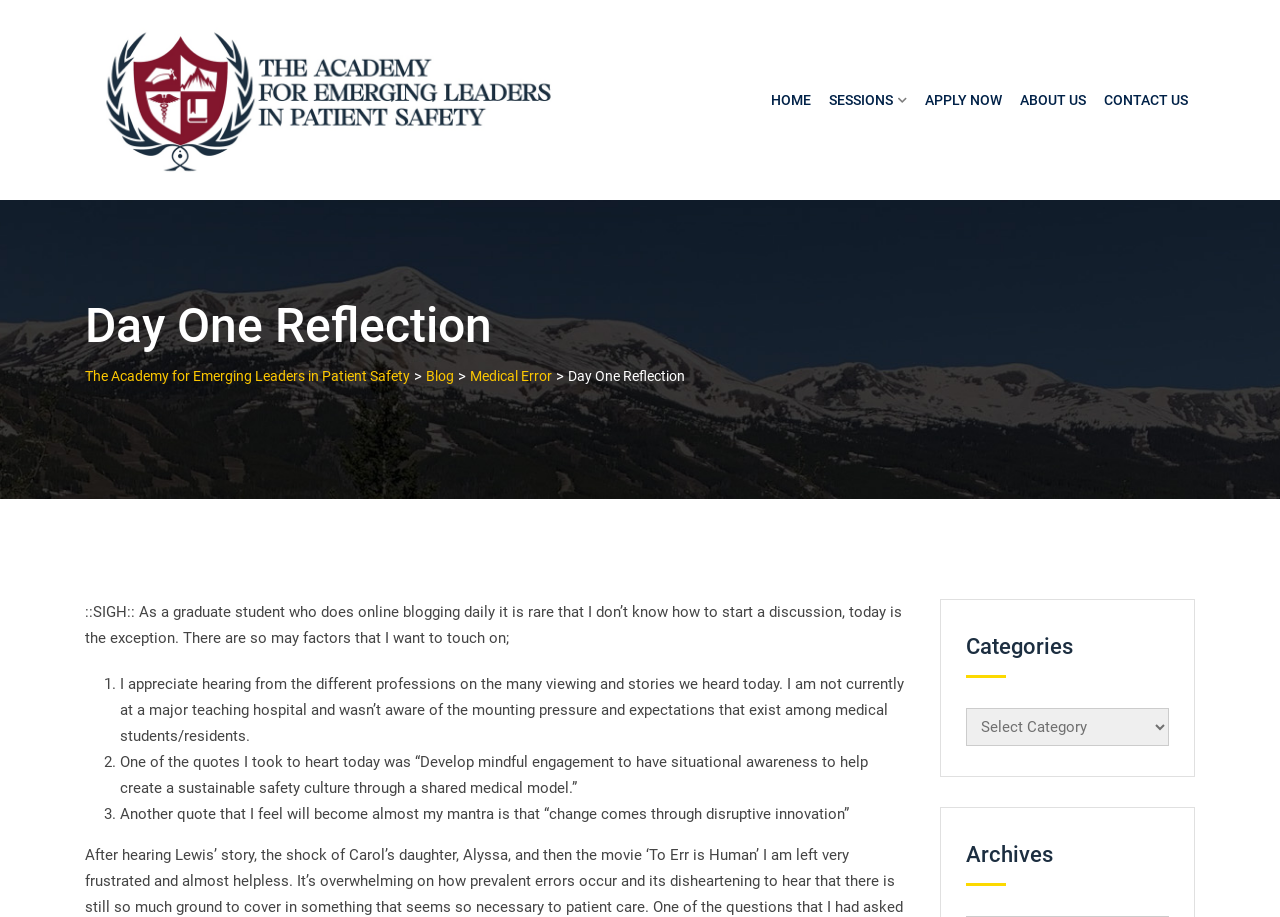Please reply to the following question using a single word or phrase: 
How many list markers are present in the blog post?

3